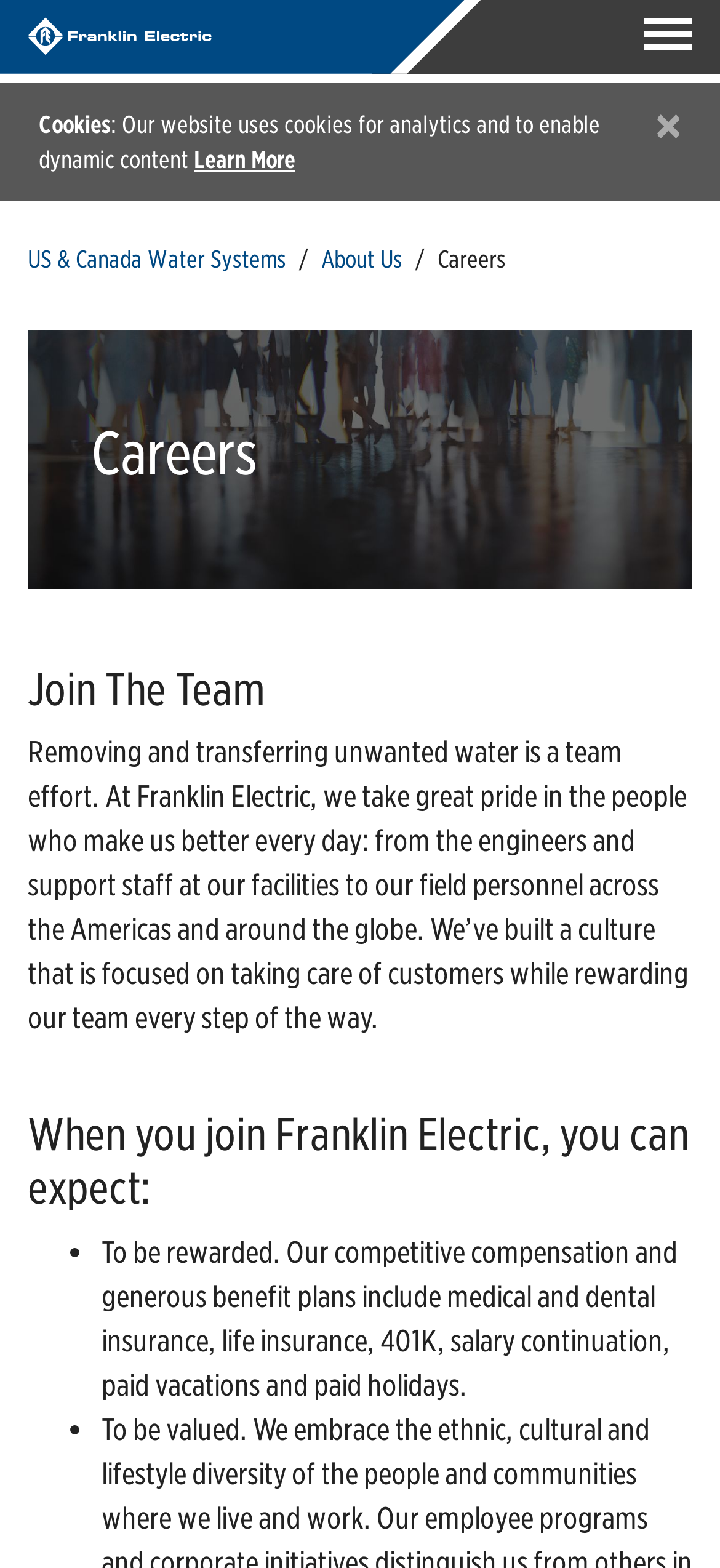What is the section below 'Join The Team' about?
Please answer using one word or phrase, based on the screenshot.

Expectations when joining the company